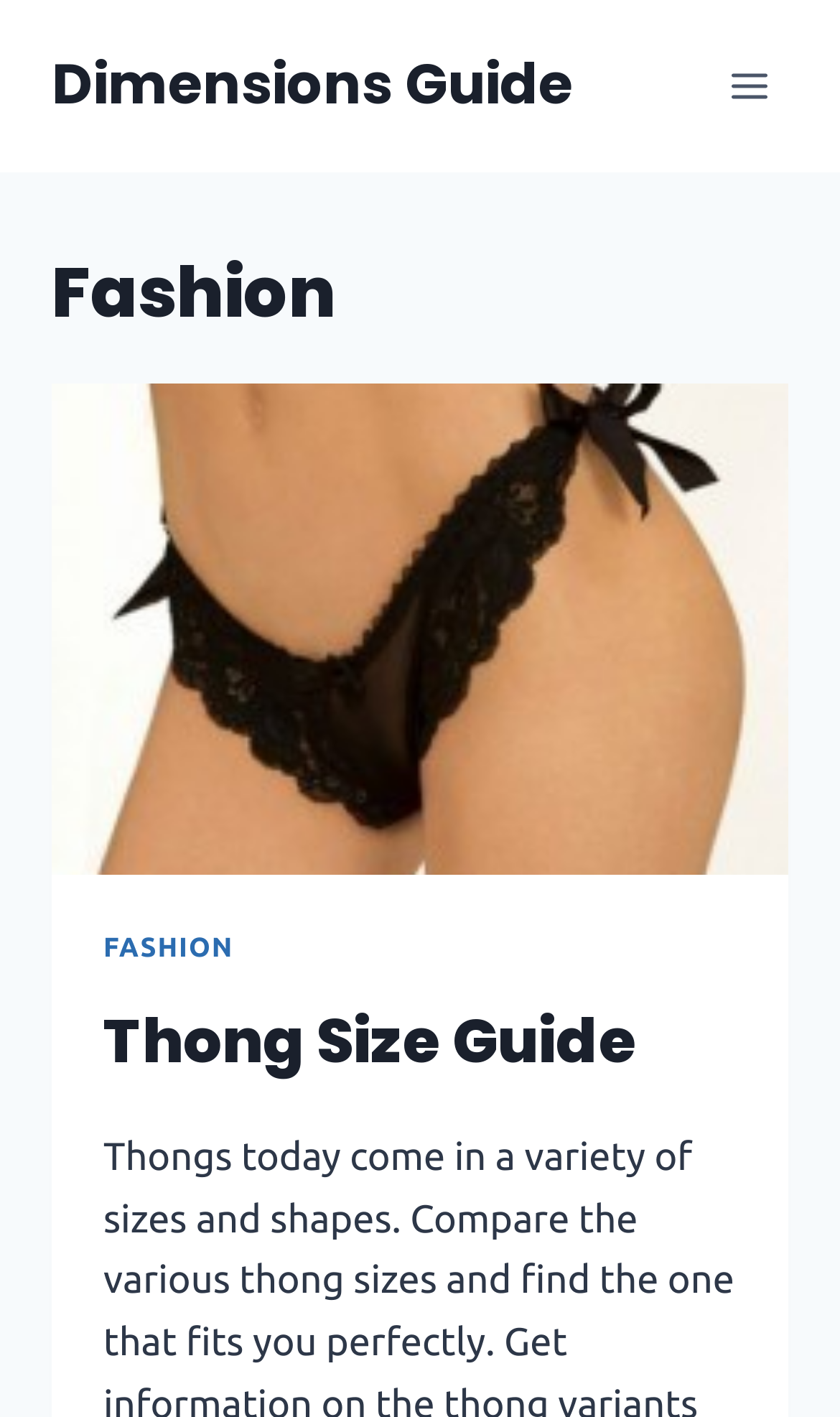Please answer the following question using a single word or phrase: What is the purpose of the button in the top-right corner?

Open menu